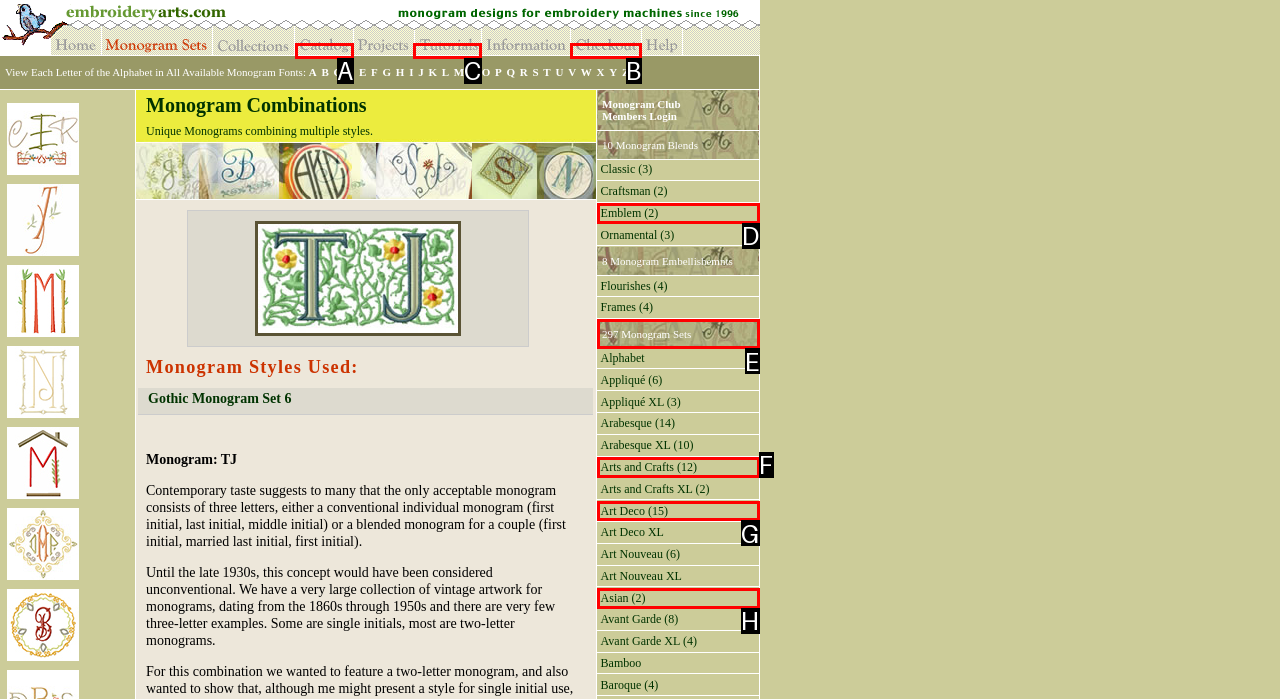Determine the letter of the UI element that will complete the task: Check the Weather
Reply with the corresponding letter.

None